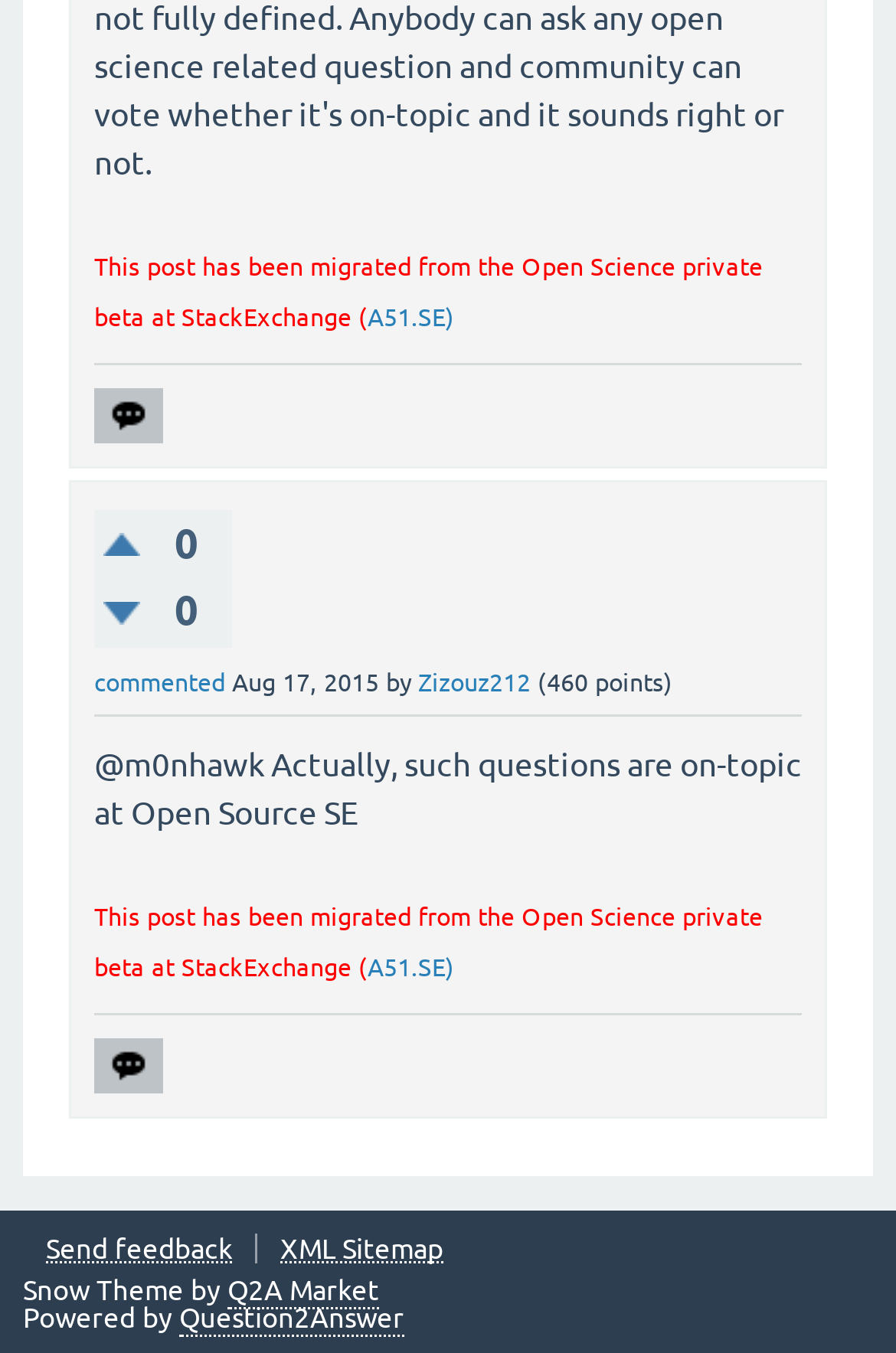Please mark the clickable region by giving the bounding box coordinates needed to complete this instruction: "send feedback".

[0.051, 0.911, 0.259, 0.933]